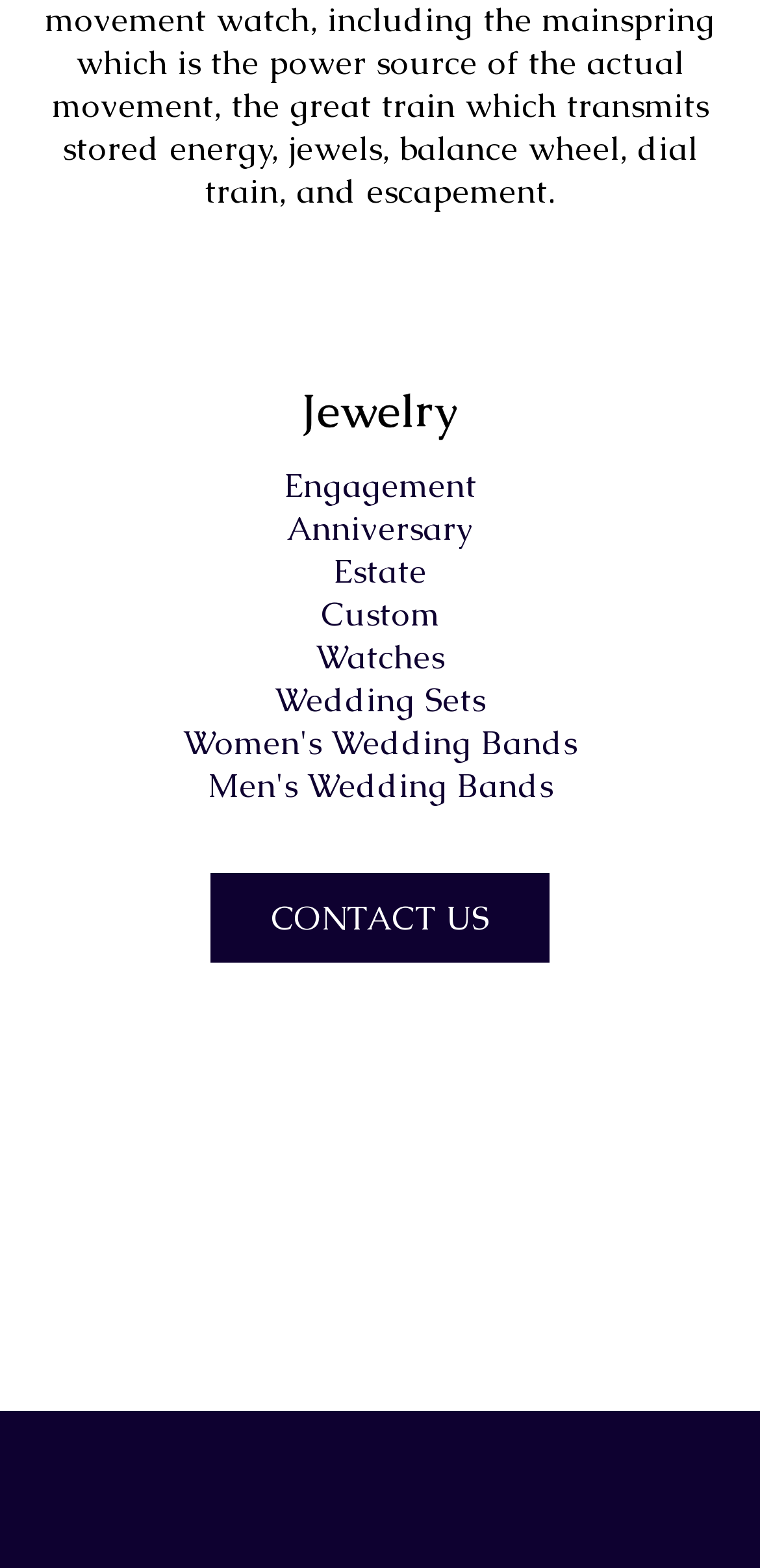Provide a short answer using a single word or phrase for the following question: 
What is the purpose of the 'Contact Us' button?

To contact the website